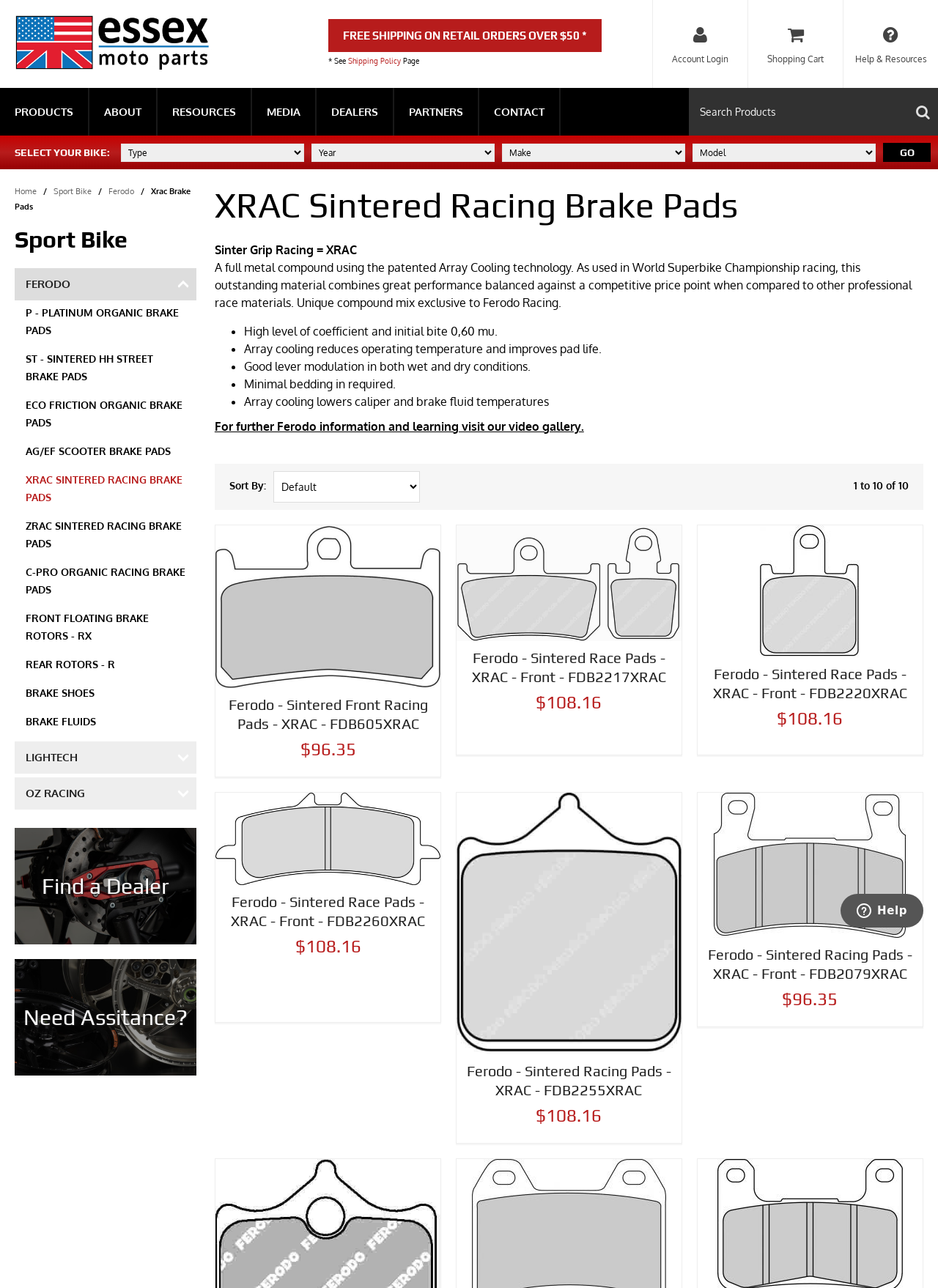What is the price of Ferodo Sintered Front Racing Pads - XRAC - FDB605XRAC?
Provide a thorough and detailed answer to the question.

I found the price of the product 'Ferodo Sintered Front Racing Pads - XRAC - FDB605XRAC' by looking at the link text, which includes the price information.